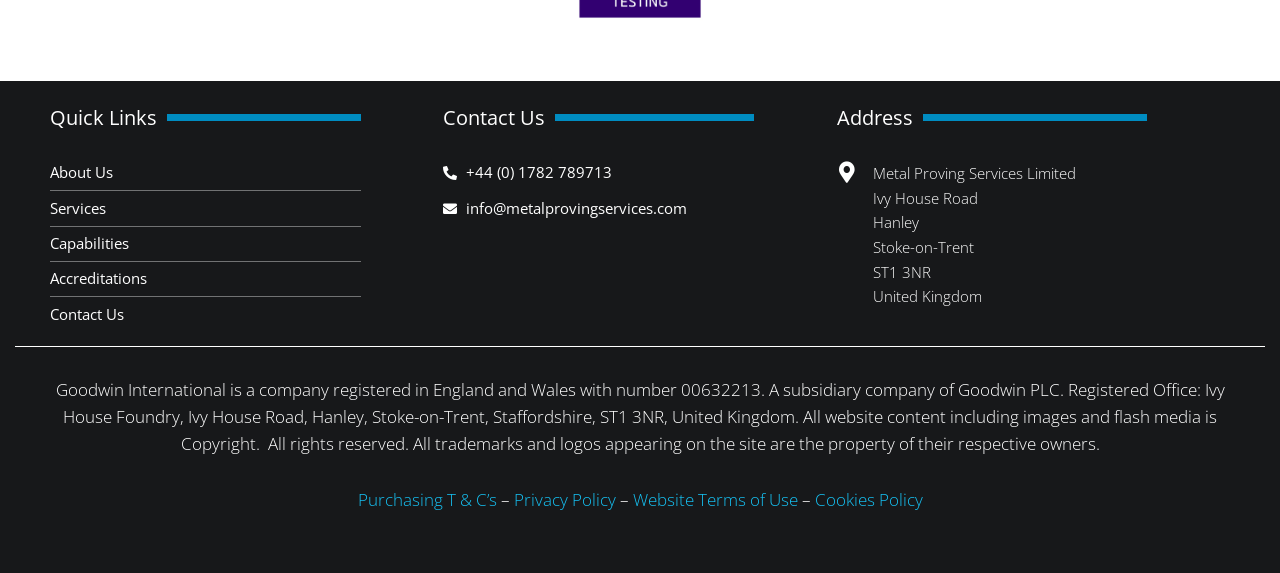Answer the question below in one word or phrase:
What is the company's address?

Ivy House Road, Hanley, Stoke-on-Trent, ST1 3NR, United Kingdom